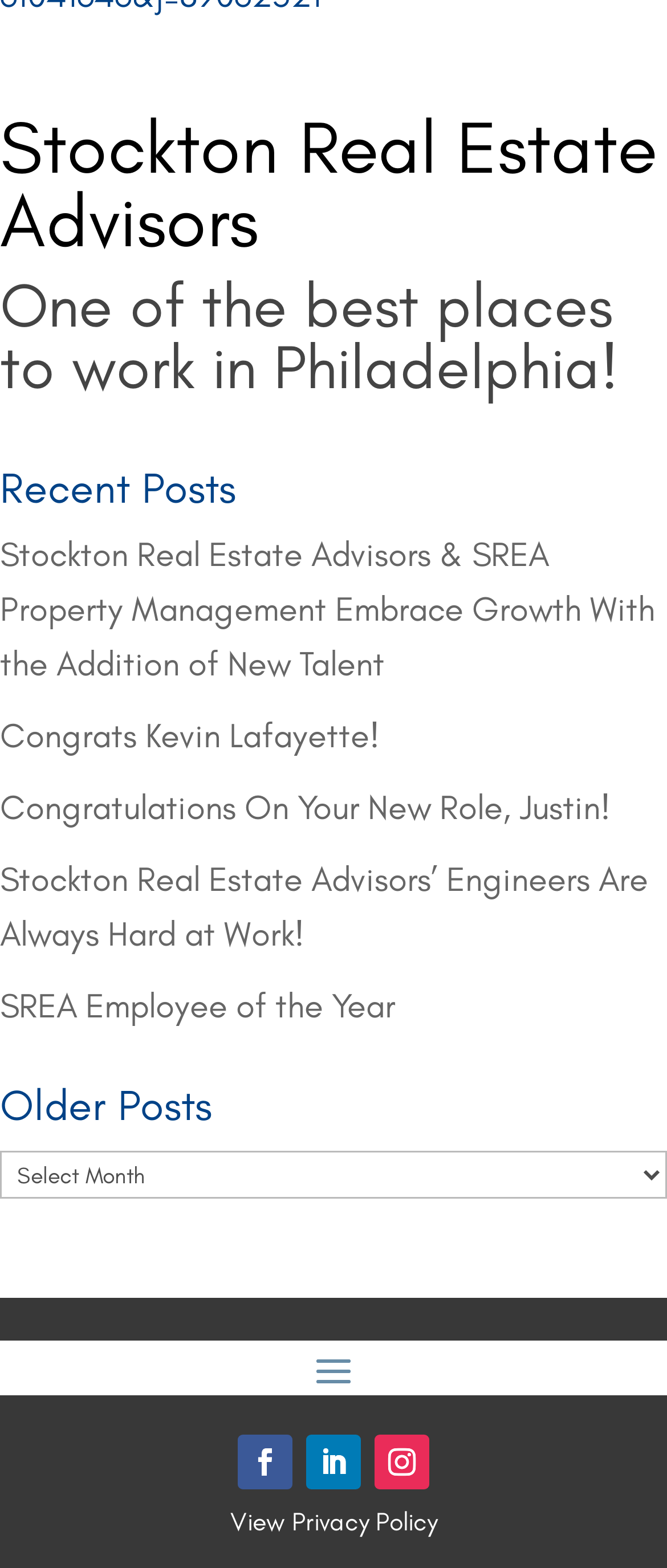Provide the bounding box coordinates for the UI element that is described as: "Follow".

[0.459, 0.915, 0.541, 0.95]